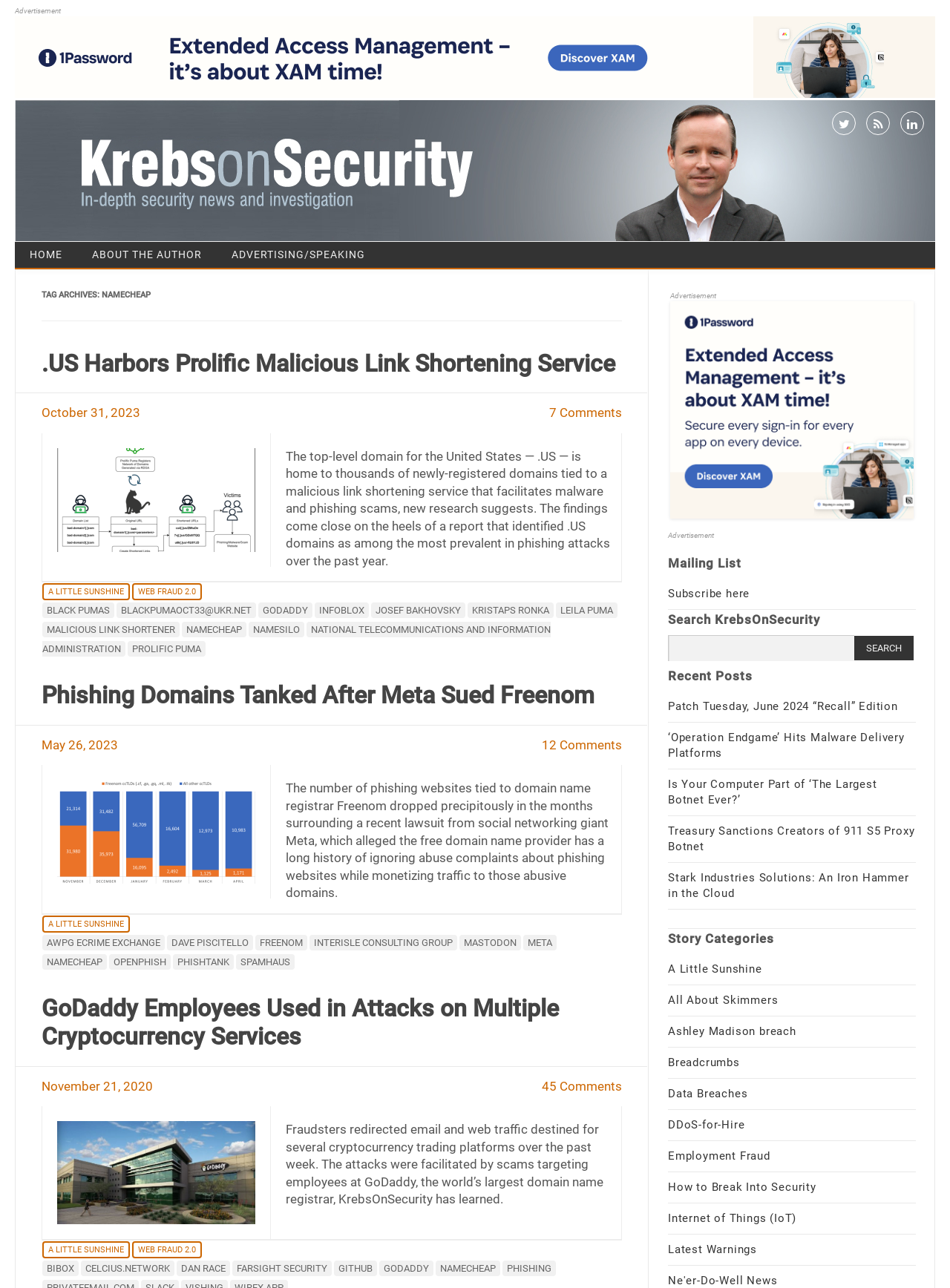Refer to the image and provide a thorough answer to this question:
What is the name of the security blog?

The name of the security blog can be found in the image element with the text 'Krebs on Security' at the top of the webpage.